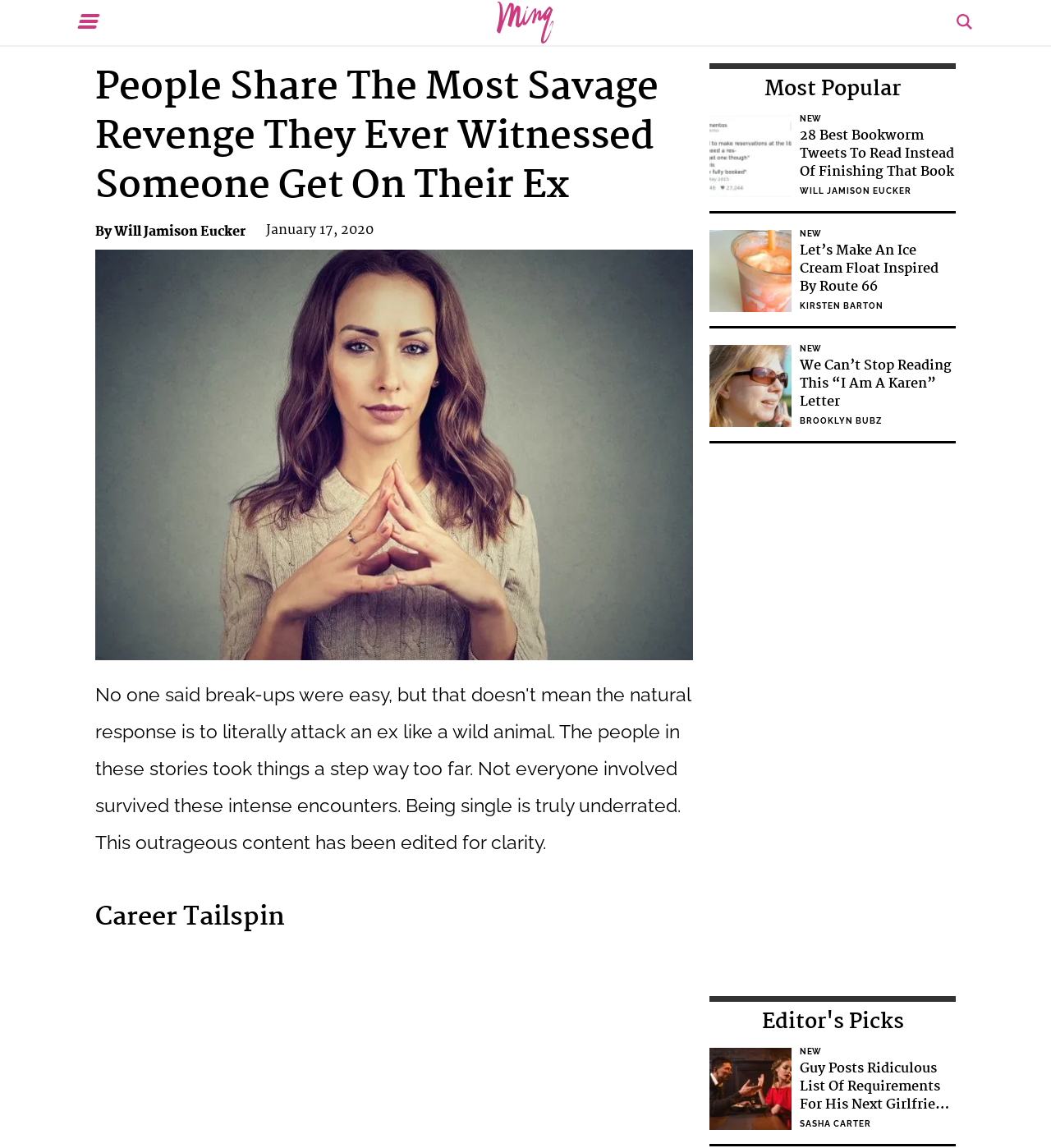What is the category of the article 'NEW 28 Best Bookworm Tweets To Read Instead Of Finishing That Book'?
Using the image as a reference, answer the question with a short word or phrase.

Most Popular